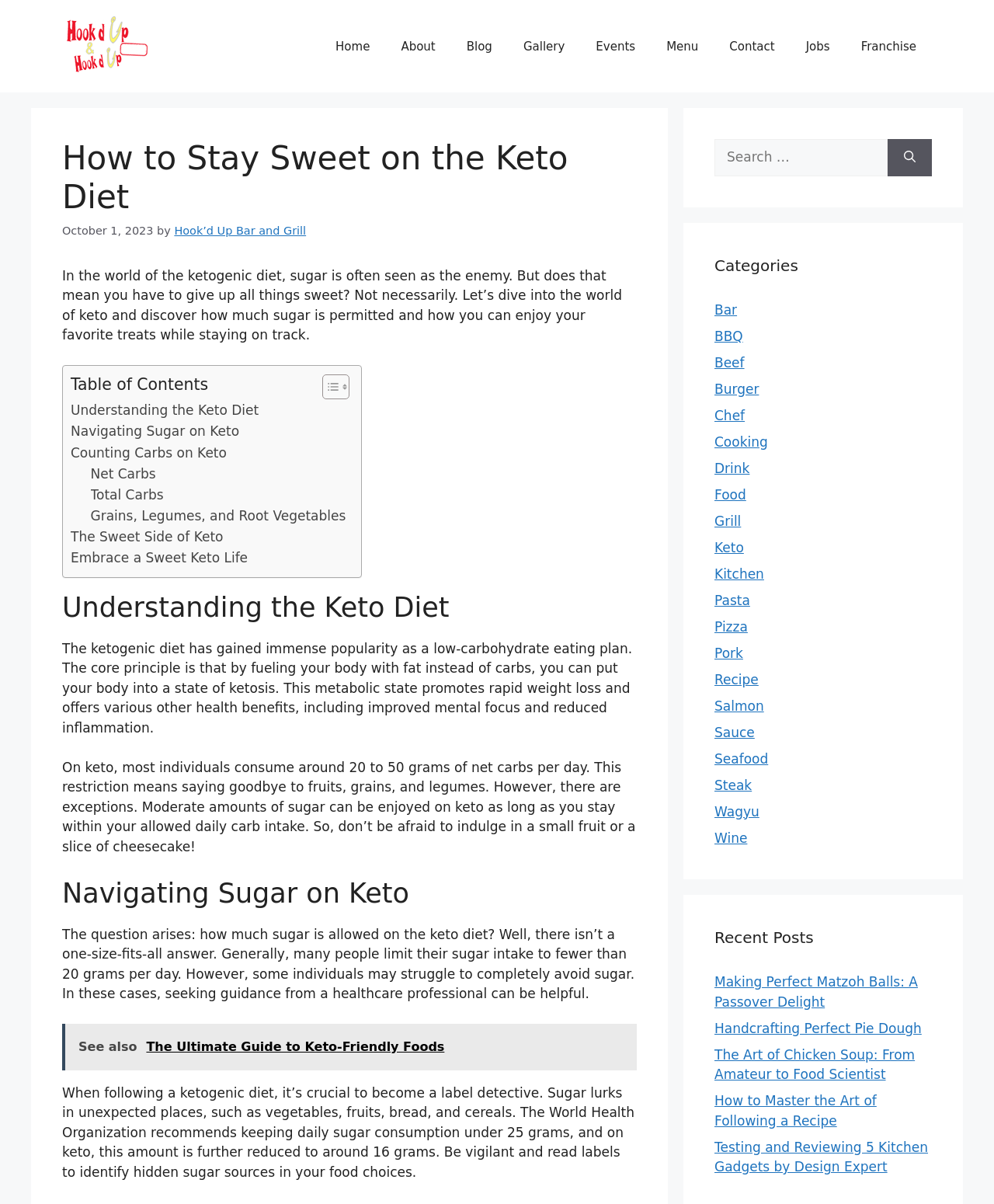Bounding box coordinates are specified in the format (top-left x, top-left y, bottom-right x, bottom-right y). All values are floating point numbers bounded between 0 and 1. Please provide the bounding box coordinate of the region this sentence describes: Total Carbs

[0.091, 0.403, 0.164, 0.42]